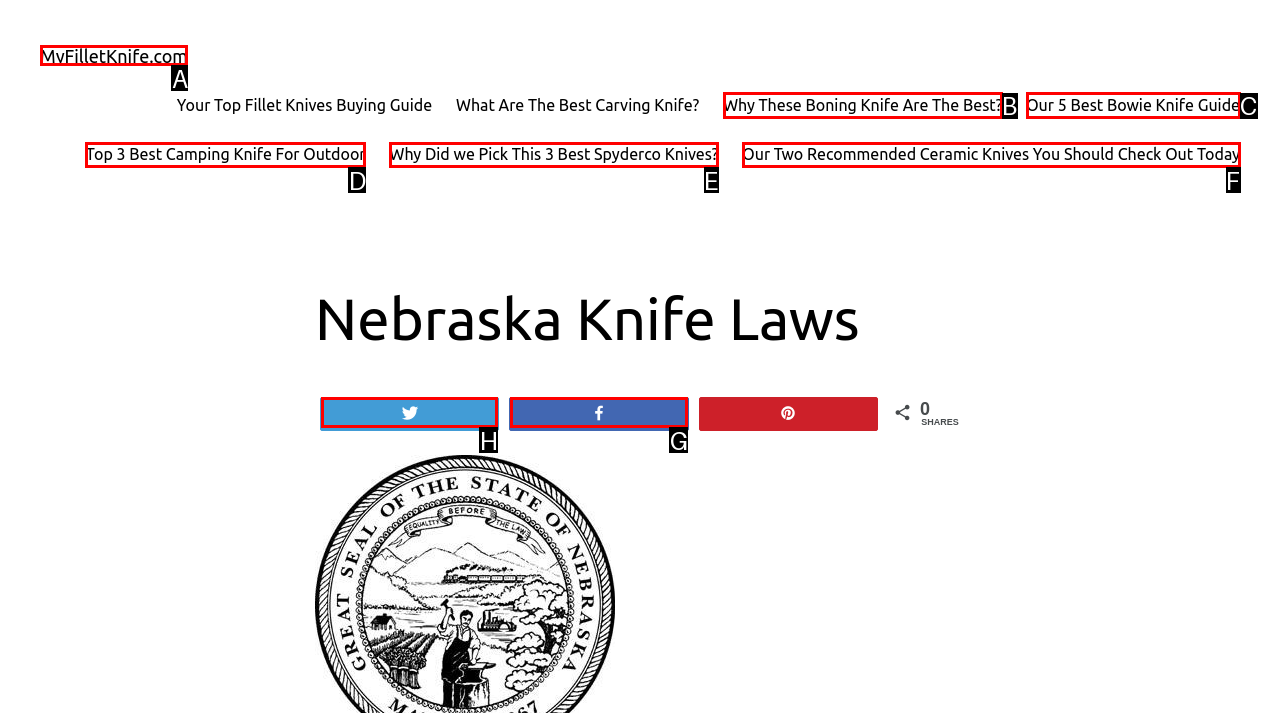To complete the instruction: Share the page on Twitter, which HTML element should be clicked?
Respond with the option's letter from the provided choices.

H